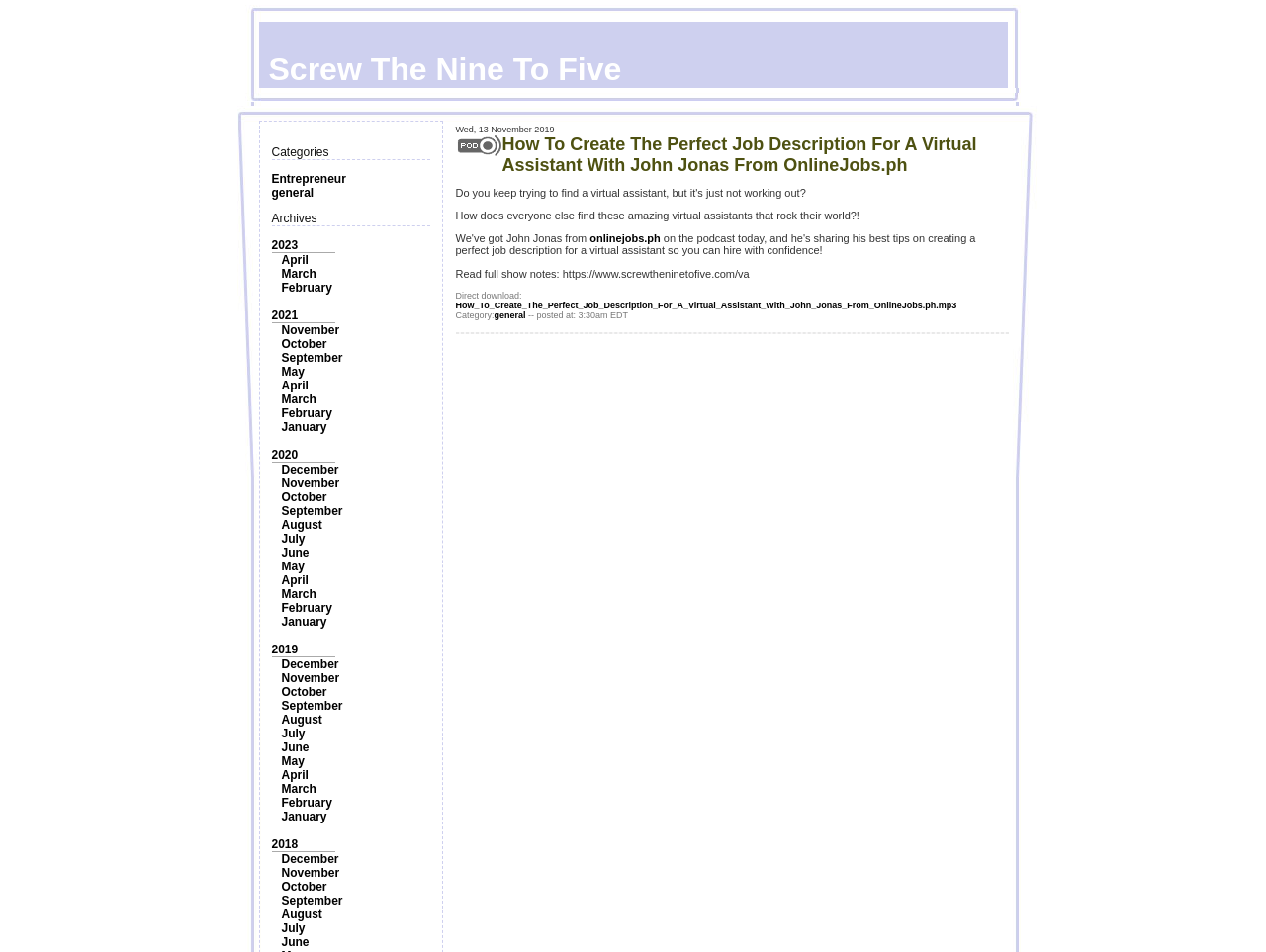Locate the bounding box coordinates of the item that should be clicked to fulfill the instruction: "Click the 'Post Comment' button".

None